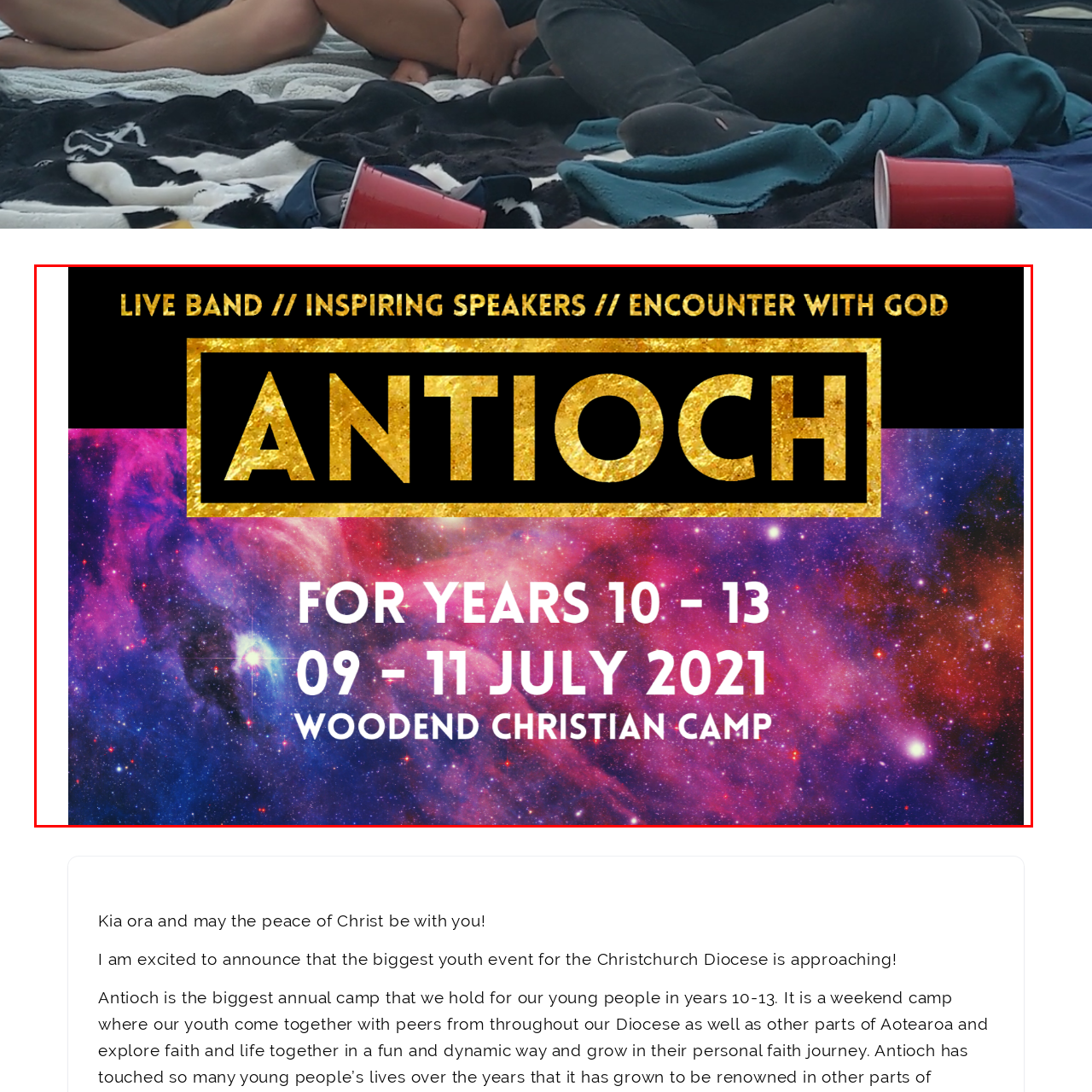Refer to the image within the red box and answer the question concisely with a single word or phrase: What is the age range for the event?

10 - 13